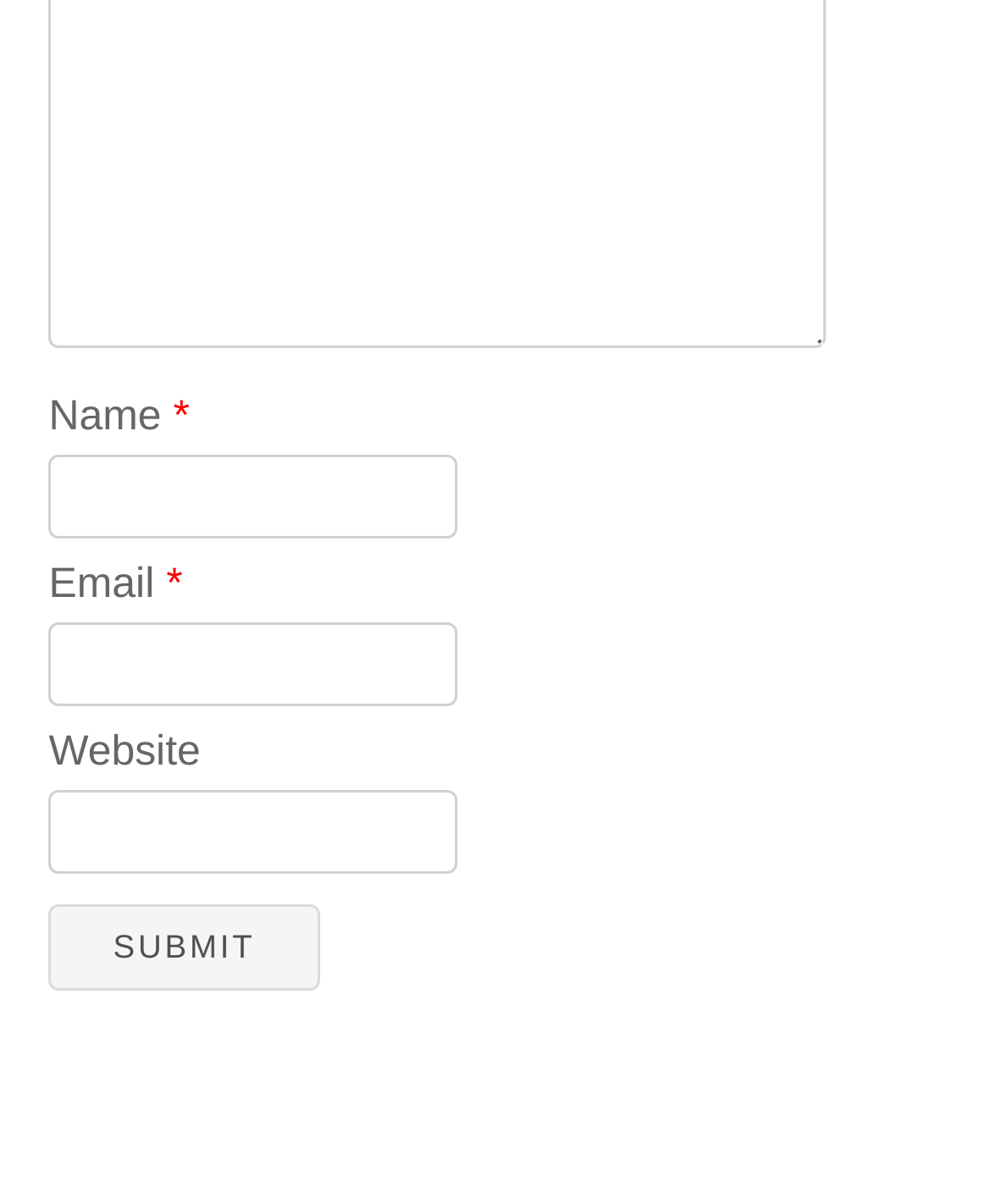Identify the bounding box for the element characterized by the following description: "aria-label="Facebook - White Circle"".

None